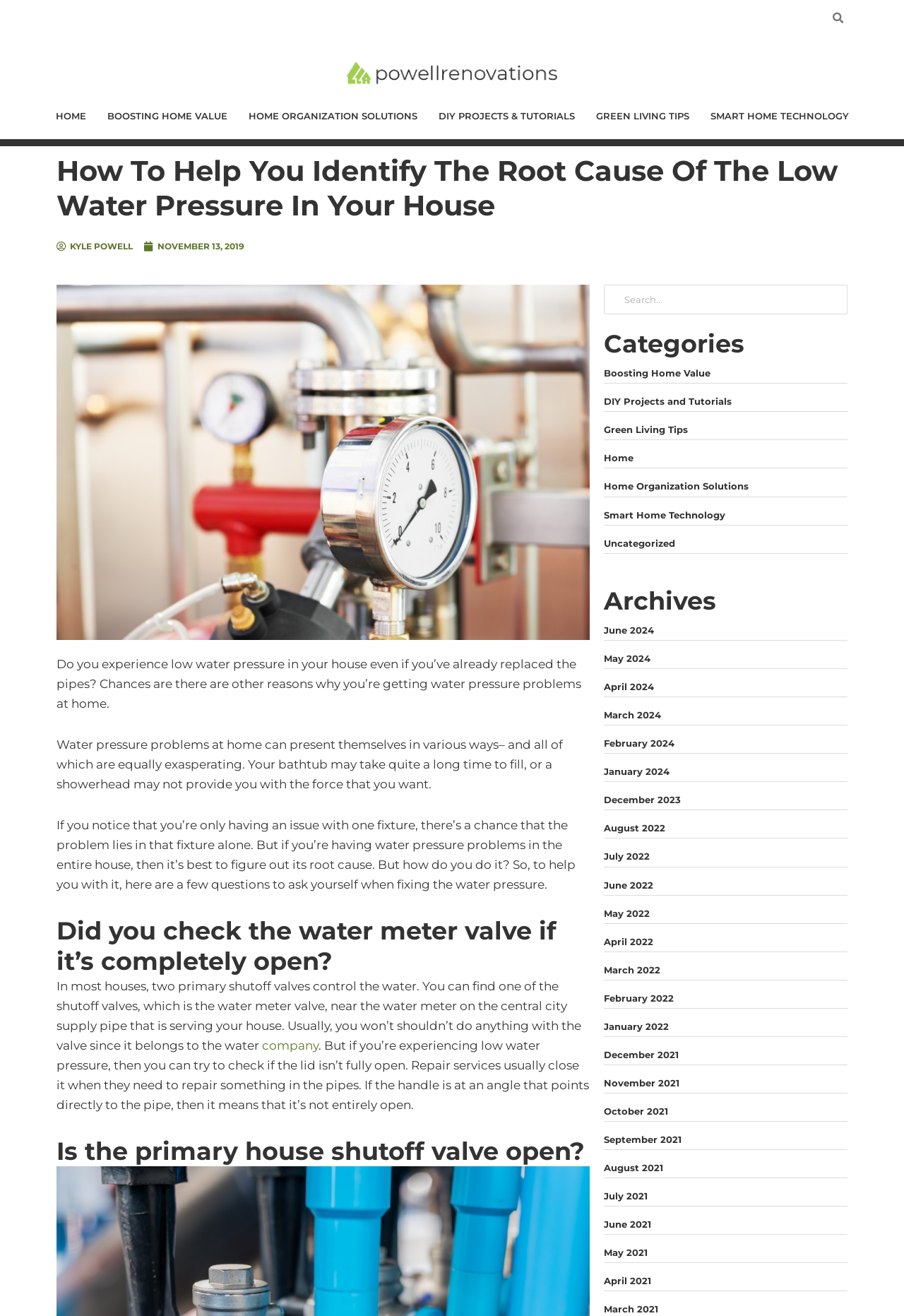Respond to the following question using a concise word or phrase: 
Where is the water meter valve usually located?

Near the water meter